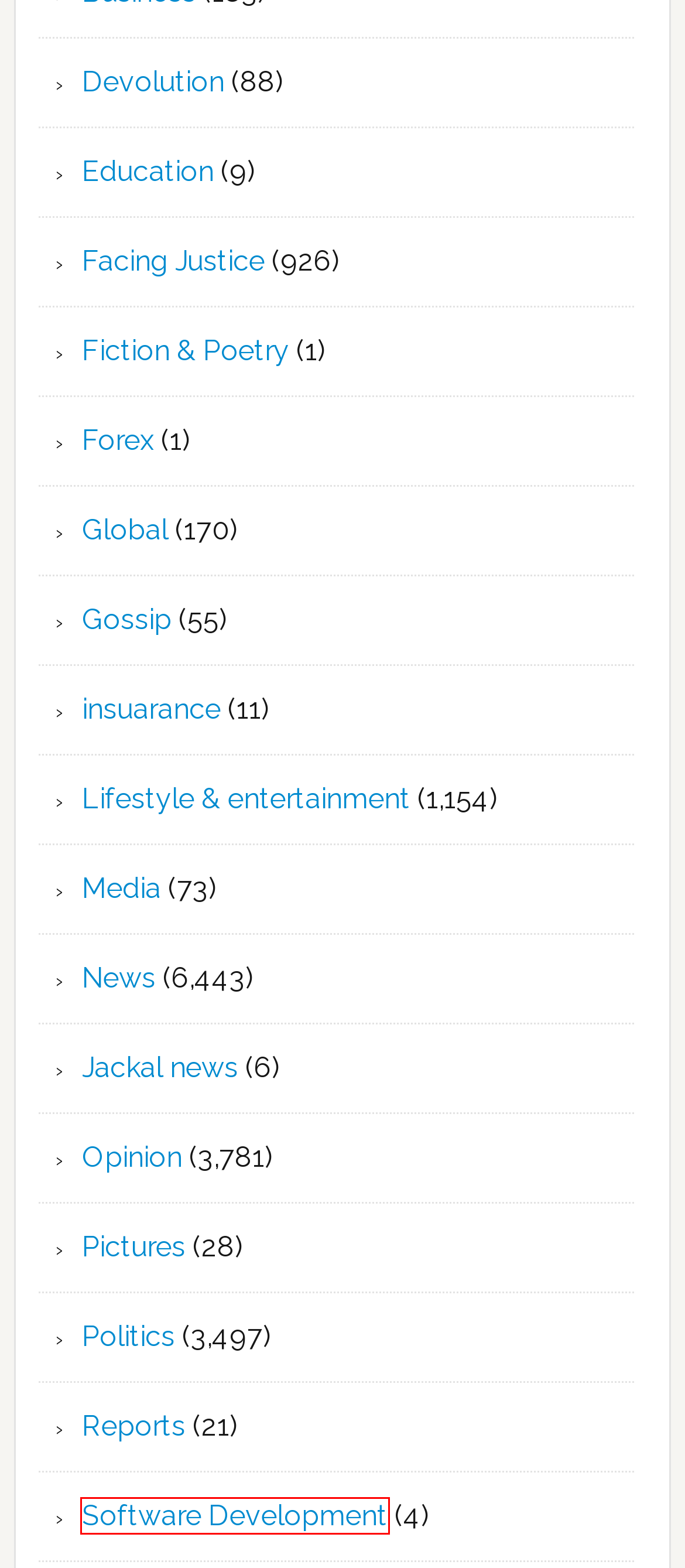With the provided webpage screenshot containing a red bounding box around a UI element, determine which description best matches the new webpage that appears after clicking the selected element. The choices are:
A. Fiction & Poetry Archives | Kenya Today
B. Software Development Archives | Kenya Today
C. Devolution Archives | Kenya Today
D. Opinion Archives | Kenya Today
E. Forex Archives | Kenya Today
F. insuarance Archives | Kenya Today
G. Media Archives | Kenya Today
H. Education Archives | Kenya Today

B